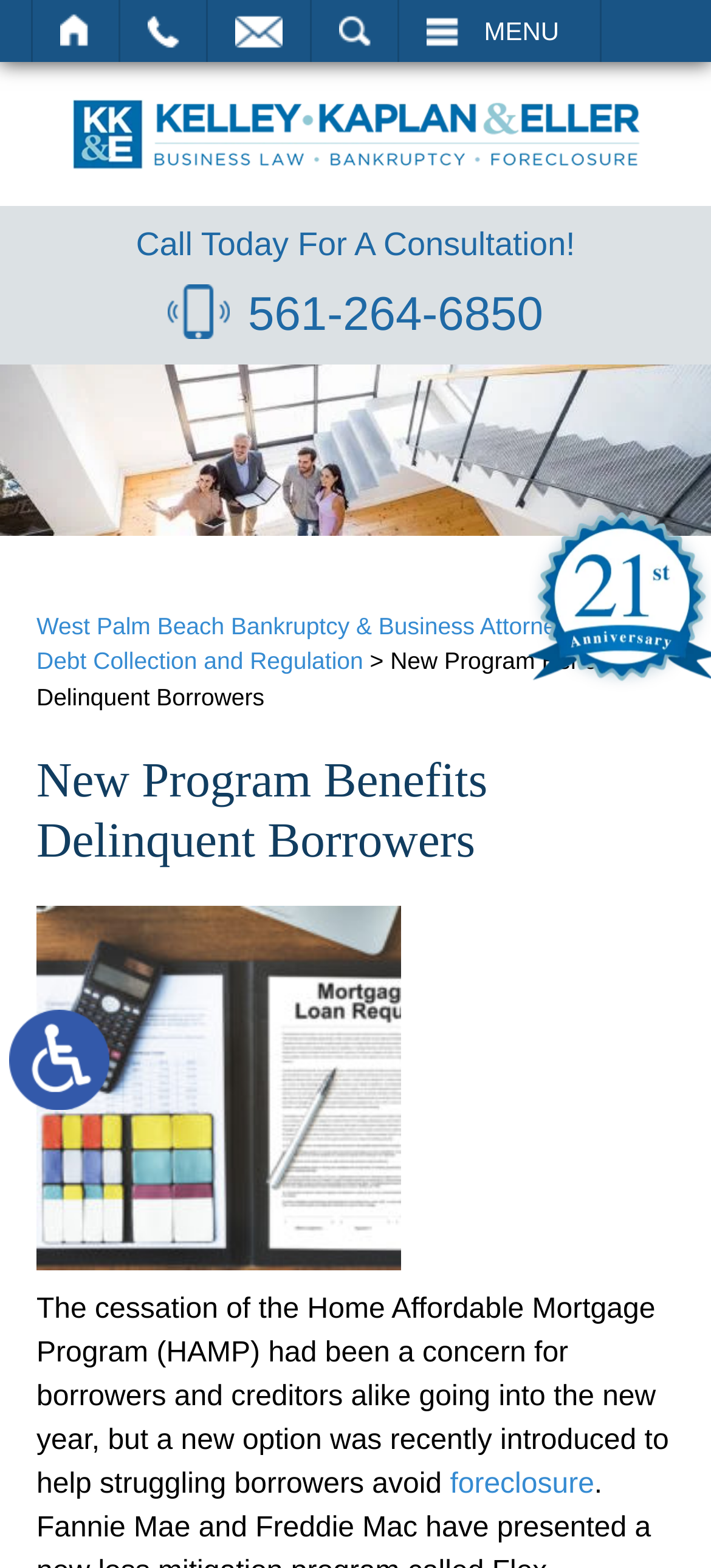Identify the coordinates of the bounding box for the element described below: "Join Us". Return the coordinates as four float numbers between 0 and 1: [left, top, right, bottom].

None